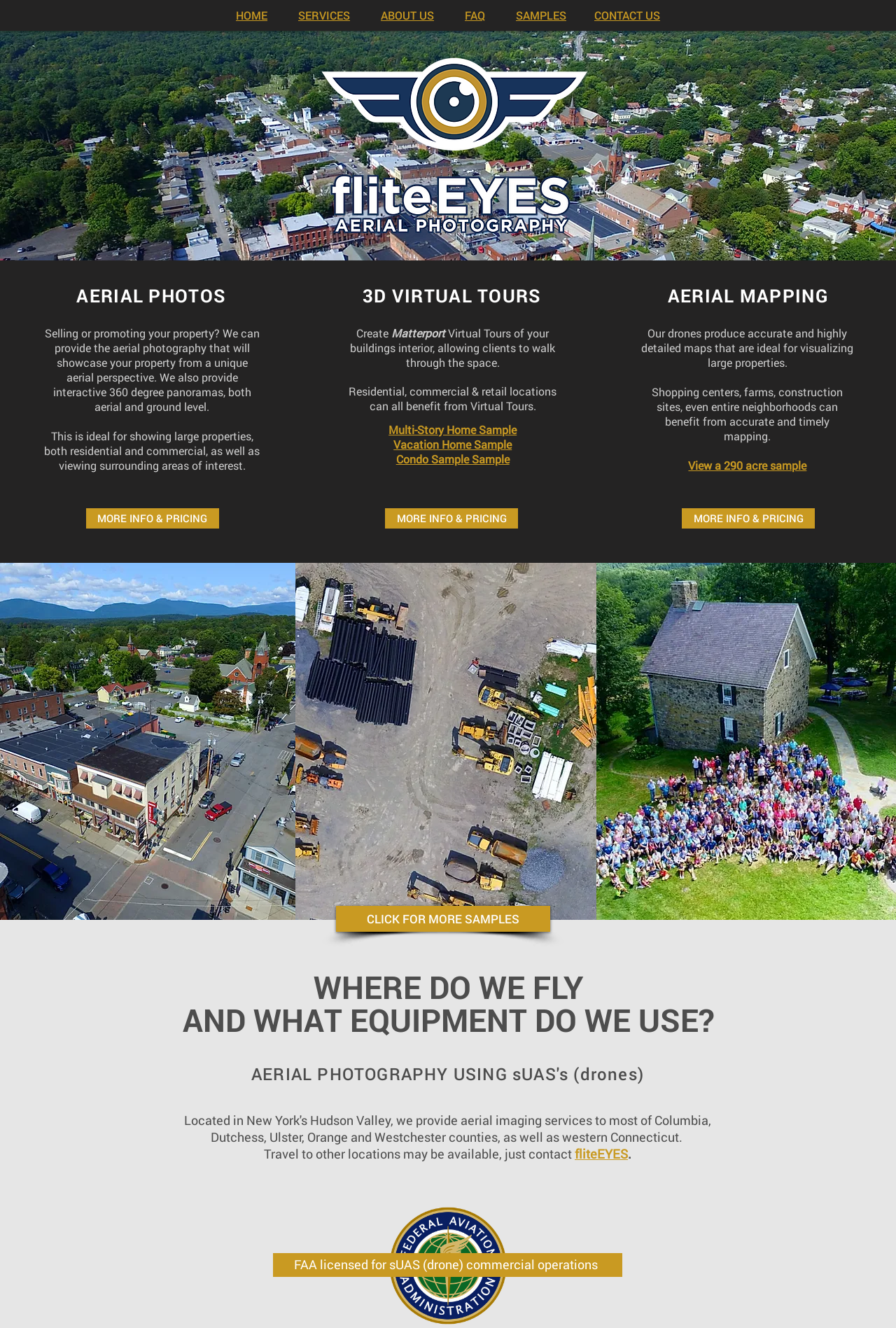Bounding box coordinates must be specified in the format (top-left x, top-left y, bottom-right x, bottom-right y). All values should be floating point numbers between 0 and 1. What are the bounding box coordinates of the UI element described as: HOME

[0.263, 0.006, 0.298, 0.017]